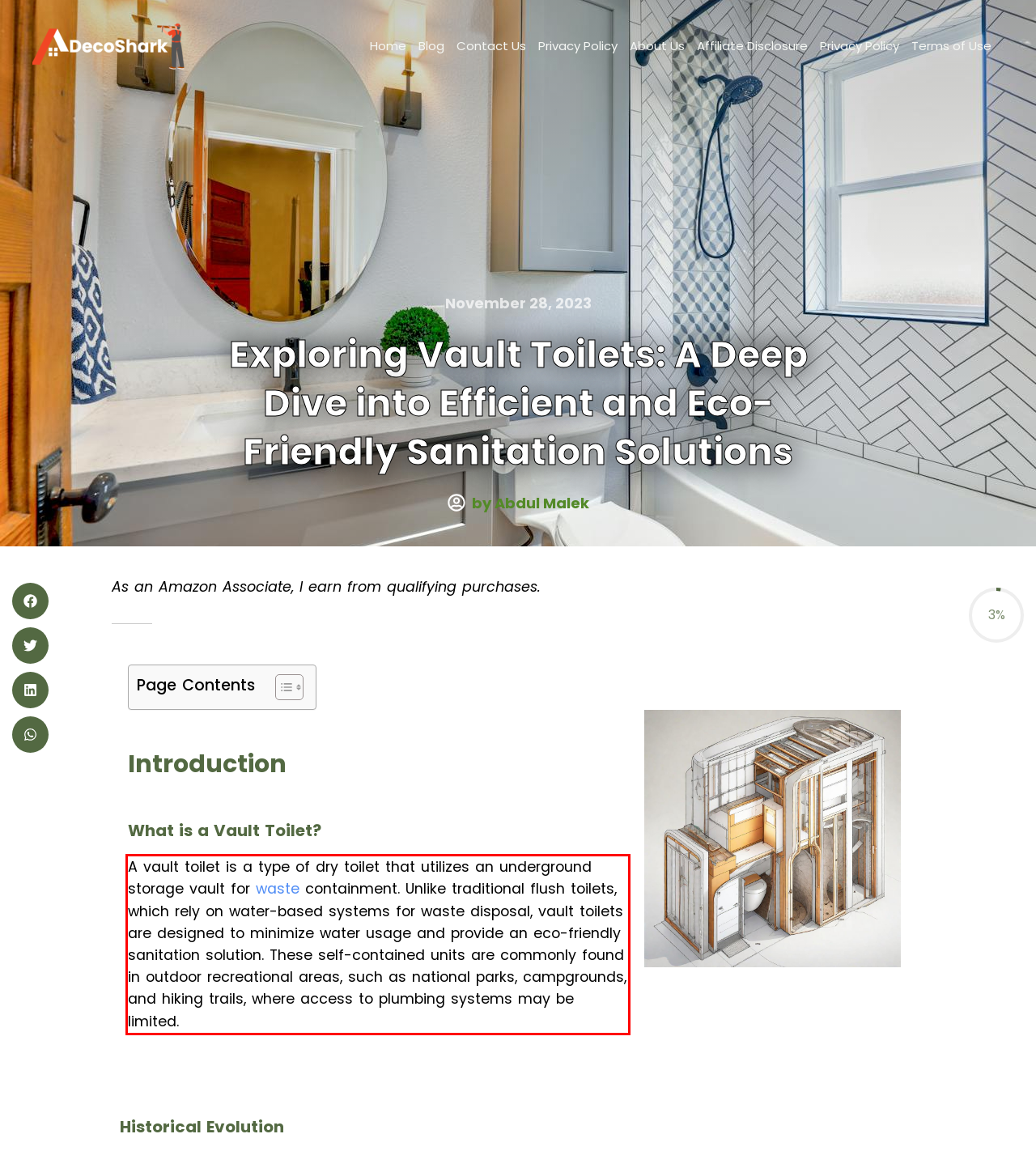Using the provided webpage screenshot, identify and read the text within the red rectangle bounding box.

A vault toilet is a type of dry toilet that utilizes an underground storage vault for waste containment. Unlike traditional flush toilets, which rely on water-based systems for waste disposal, vault toilets are designed to minimize water usage and provide an eco-friendly sanitation solution. These self-contained units are commonly found in outdoor recreational areas, such as national parks, campgrounds, and hiking trails, where access to plumbing systems may be limited.